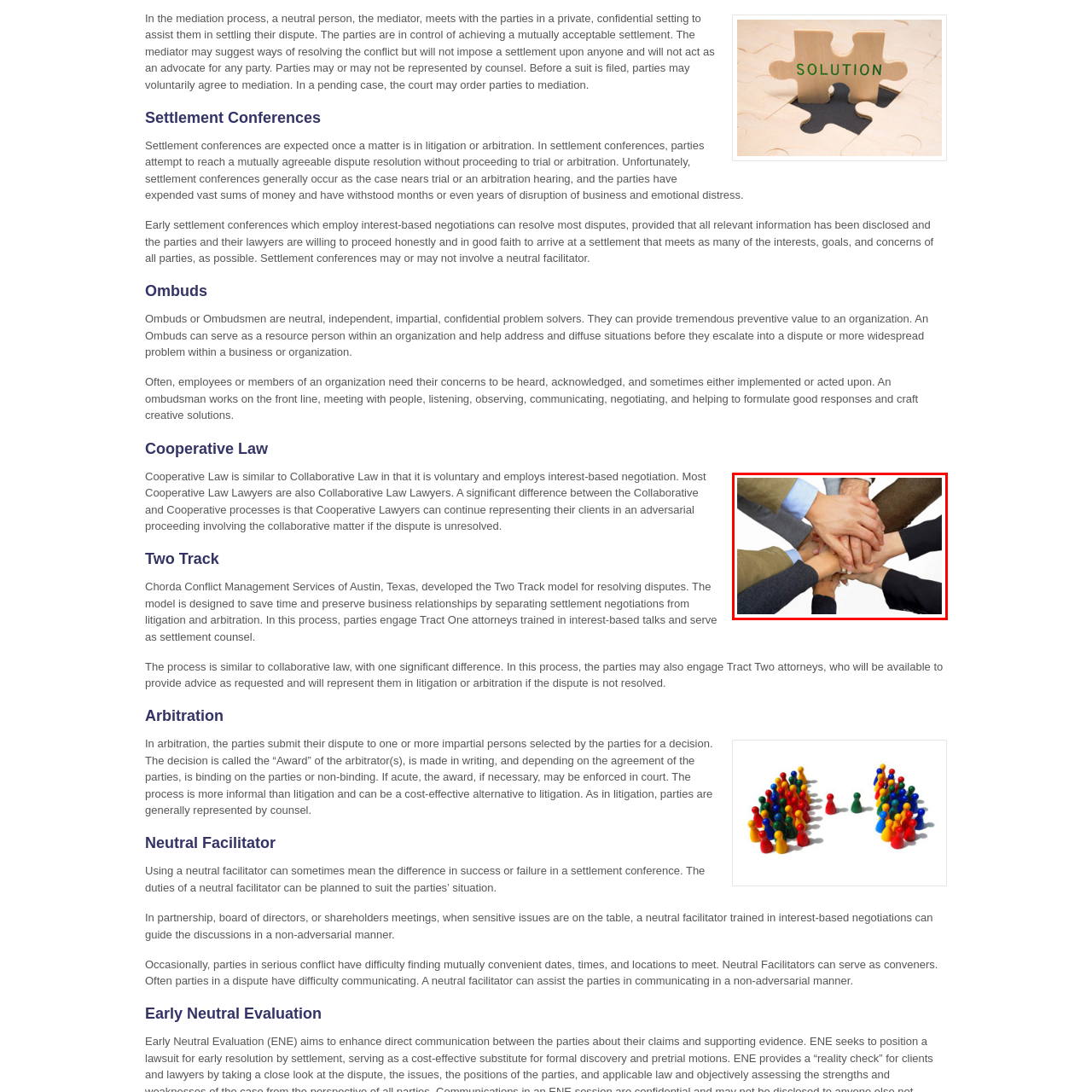Craft a comprehensive description of the image located inside the red boundary.

The image depicts a collaborative and cooperative effort symbolized by multiple hands coming together in a gesture of unity and agreement. This visual representation aligns with the principles of Cooperative Law, where parties voluntarily engage in interest-based negotiation to resolve disputes amicably. The hands, represented in various skin tones and attire, suggest inclusion and diversity, embodying the idea of stakeholders reaching a consensus without adversarial conflict. This collaborative spirit is essential during settlement conferences, a key aspect of the mediation process where a neutral mediator facilitates discussions, ensuring that all parties have a voice in achieving a mutually acceptable resolution.